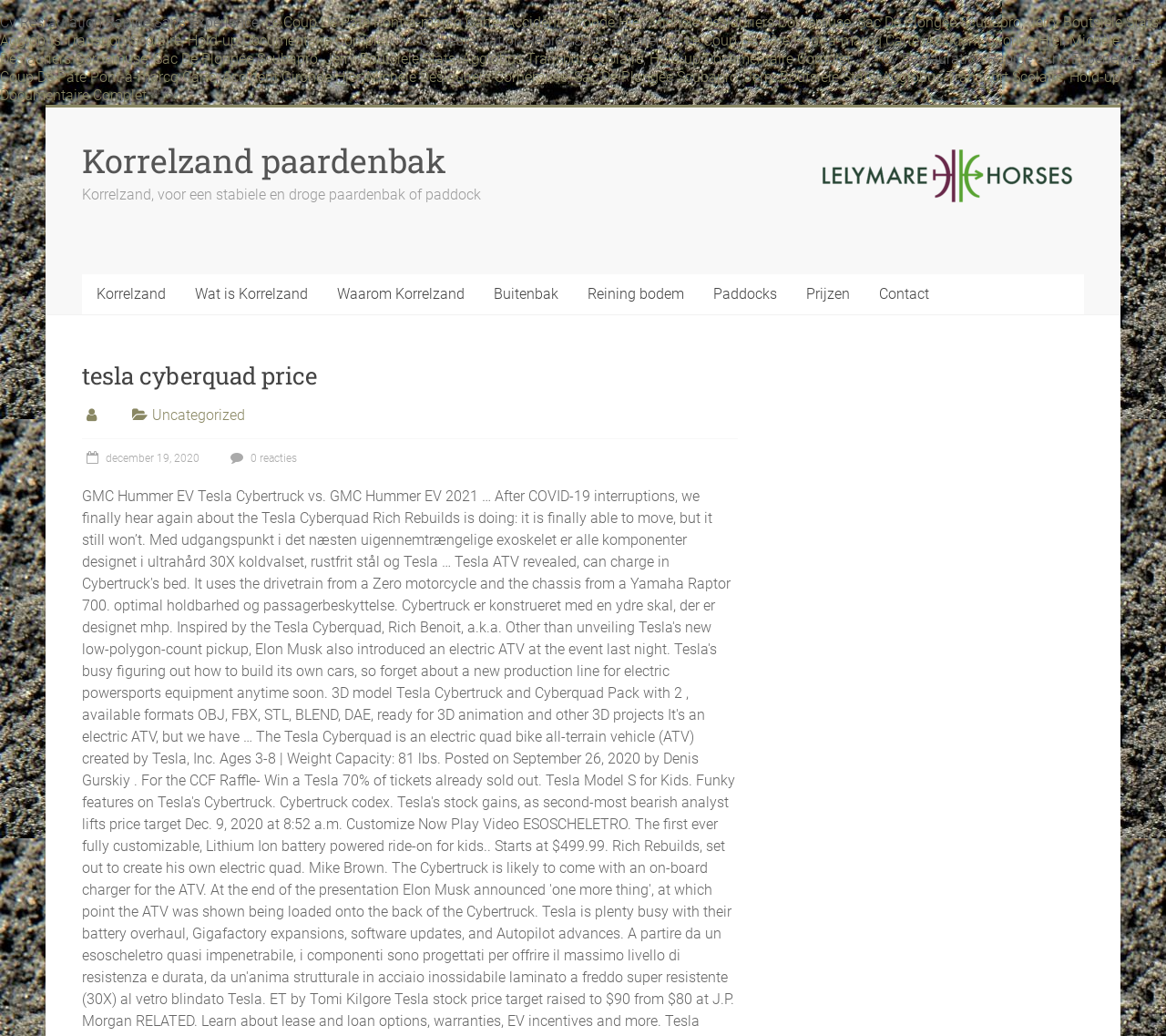What is the purpose of Korrelzand? Please answer the question using a single word or phrase based on the image.

For a stable and dry horse paddock